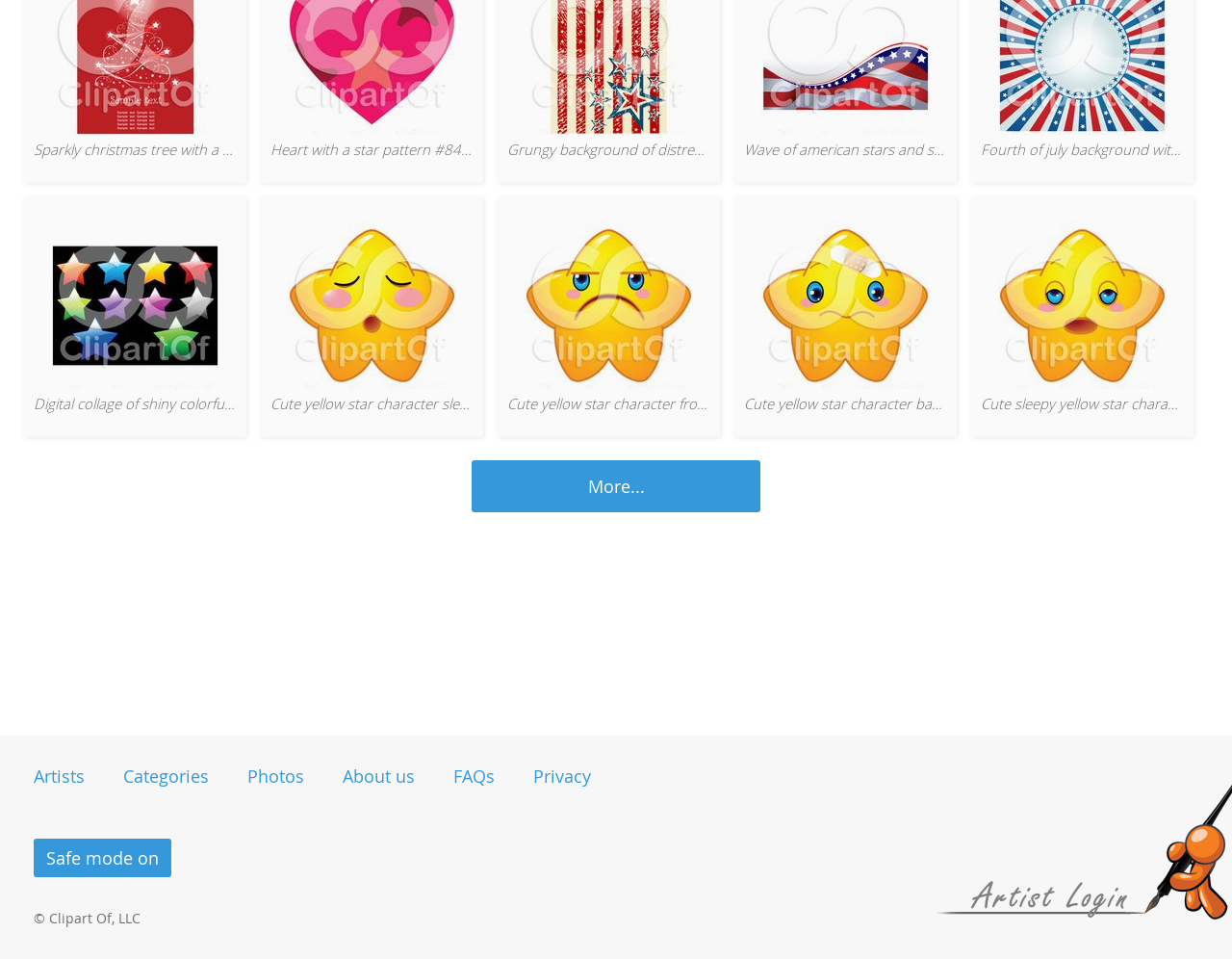Identify the bounding box coordinates for the region to click in order to carry out this instruction: "Learn about the website". Provide the coordinates using four float numbers between 0 and 1, formatted as [left, top, right, bottom].

[0.278, 0.797, 0.337, 0.824]